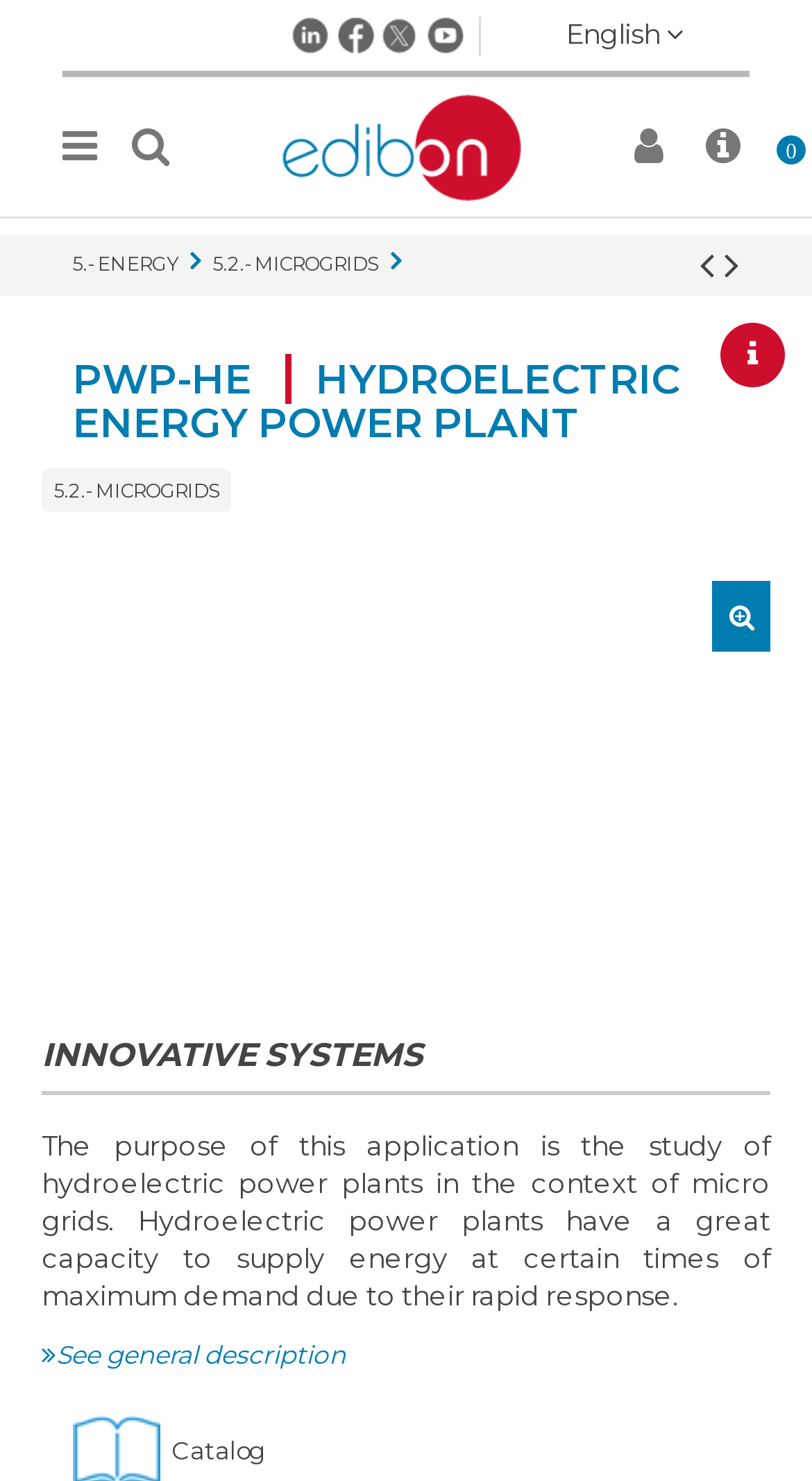What is the purpose of the application described on this webpage?
Please give a detailed answer to the question using the information shown in the image.

I found a static text element at [0.051, 0.777, 0.949, 0.901] that describes the purpose of the application, which is to study hydroelectric power plants in the context of micro grids.